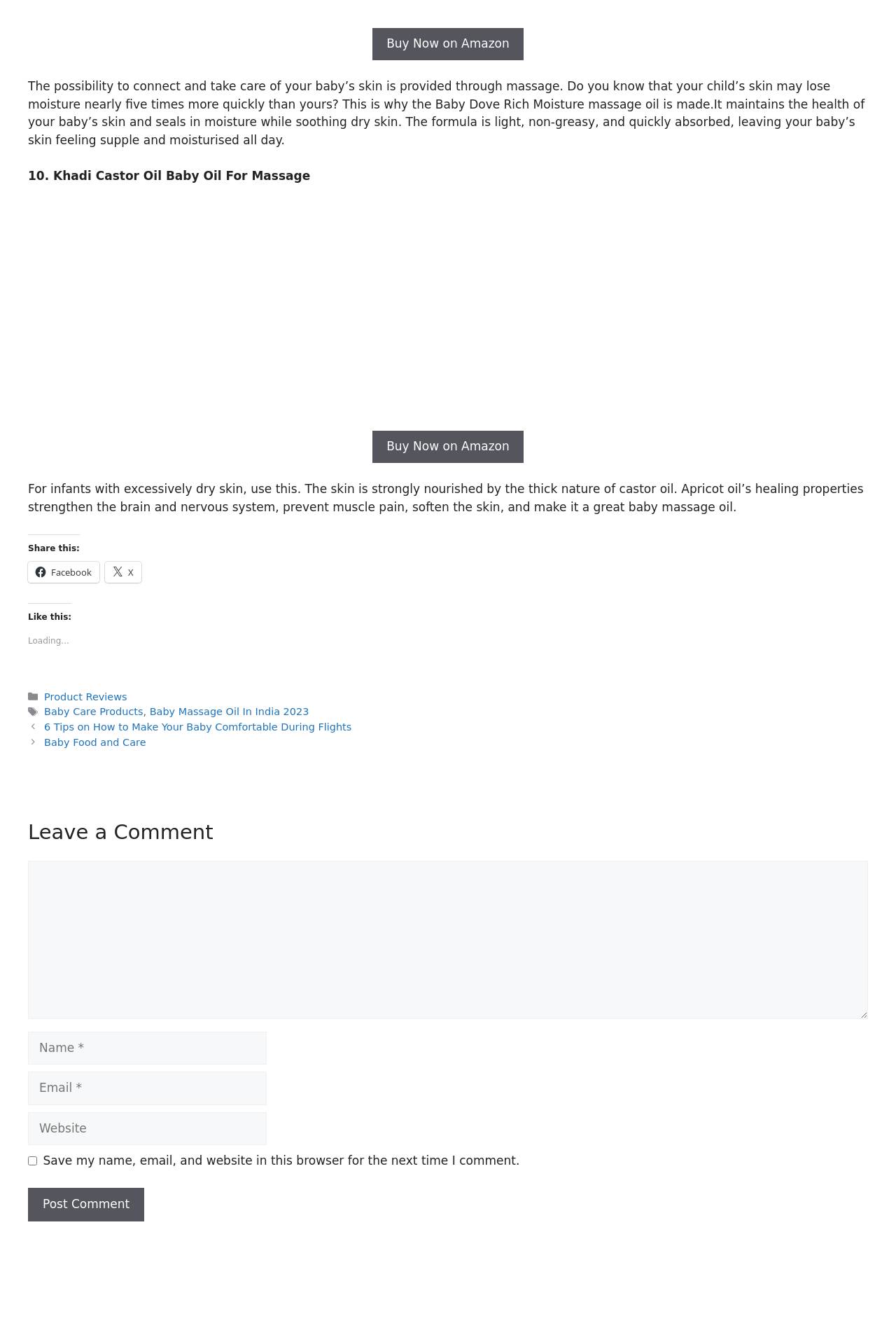Given the content of the image, can you provide a detailed answer to the question?
What is required to leave a comment?

I looked at the comment section and saw that there are fields for Name, Email, and Website, but only Name and Email are marked as required, which means they must be filled in to leave a comment.